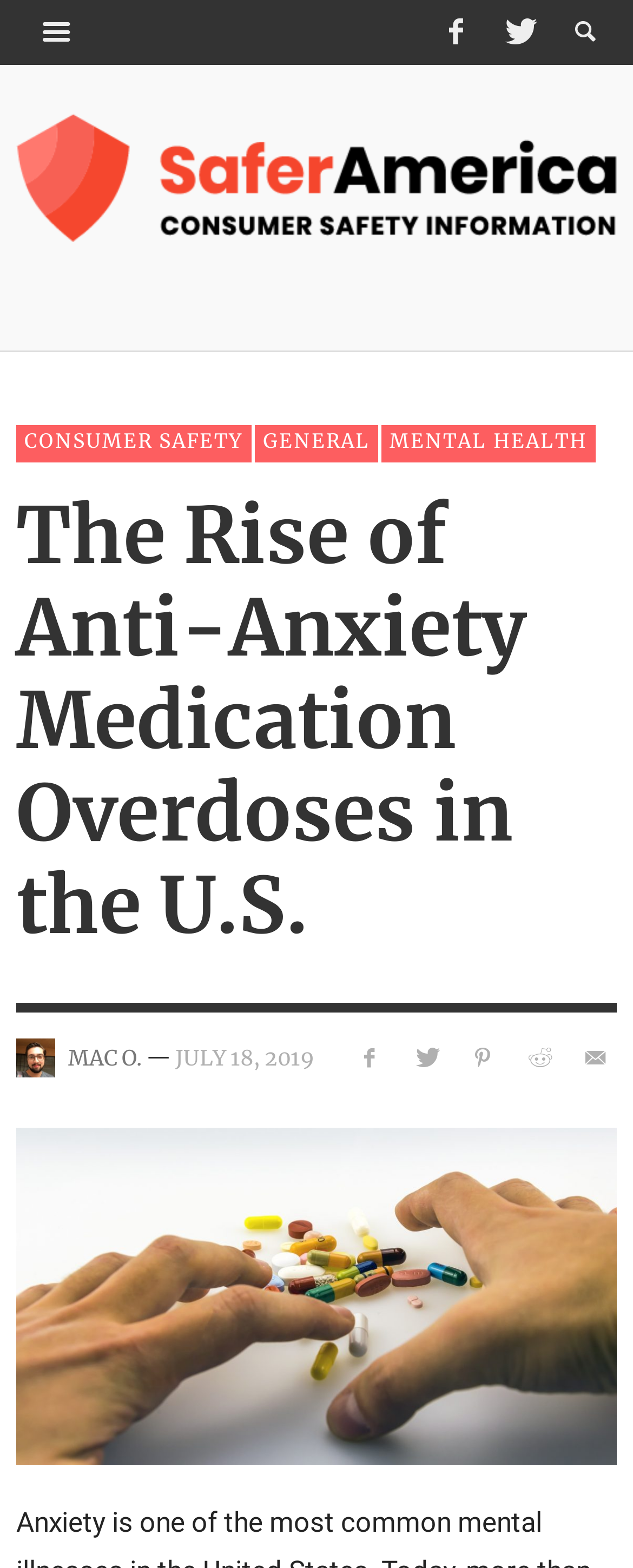What are the categories of articles?
Please use the image to deliver a detailed and complete answer.

The categories of articles can be found in the top navigation bar, which are 'CONSUMER SAFETY', 'GENERAL', and 'MENTAL HEALTH'.